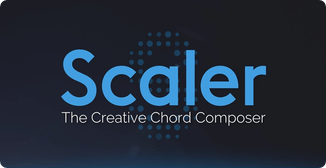Generate a detailed explanation of the scene depicted in the image.

The image features the branding for "Scaler," a music production tool celebrated as "The Creative Chord Composer." The design showcases the name "Scaler" prominently in a bold, modern font, highlighted in a vibrant blue color against a dark backdrop, which emphasizes its significance. Below the name, the tagline captures its purpose, inviting musicians and producers to enhance their compositions with creativity and ease. The background is adorned with a subtle dotted pattern, adding a contemporary touch that aligns with its innovative design ethos, making it visually appealing to those in the music industry. This image represents a tool aimed at simplifying the songwriting process by assisting users in crafting chords and harmonies, thus appealing to both novice and experienced musicians alike.